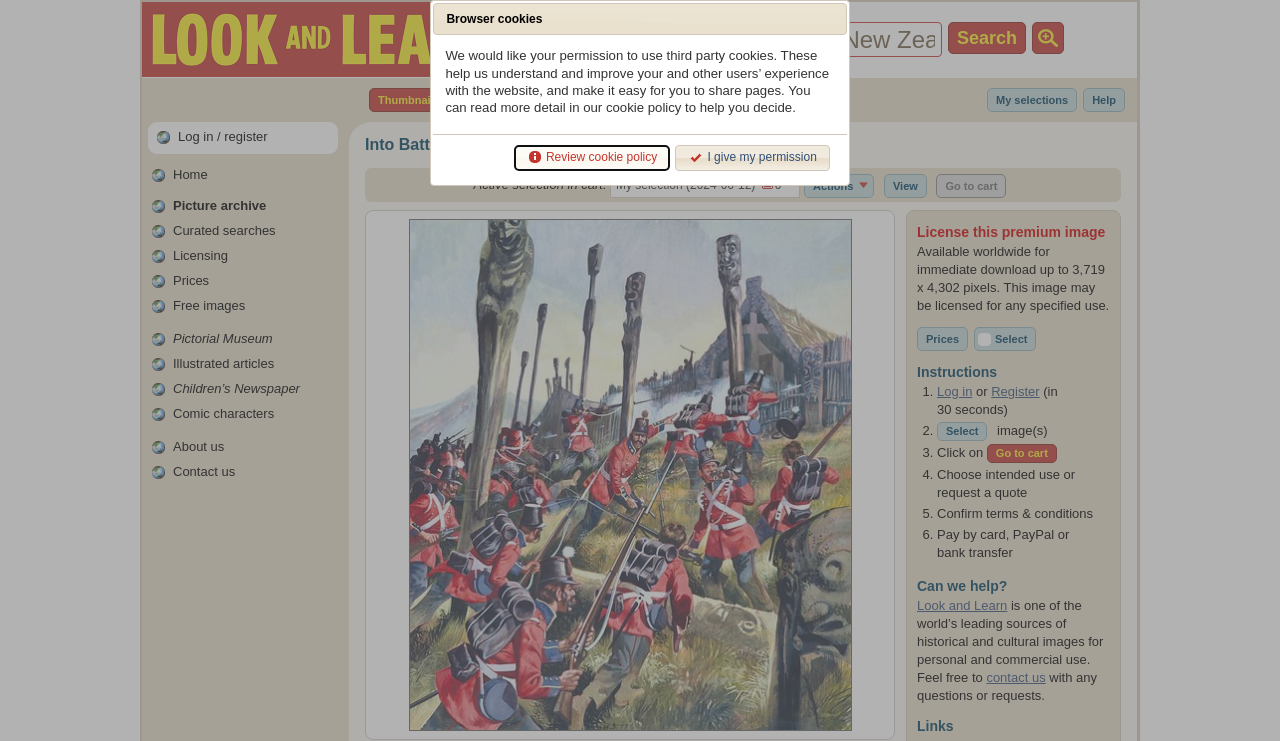Locate the bounding box coordinates of the clickable region necessary to complete the following instruction: "View image details". Provide the coordinates in the format of four float numbers between 0 and 1, i.e., [left, top, right, bottom].

[0.691, 0.234, 0.724, 0.267]